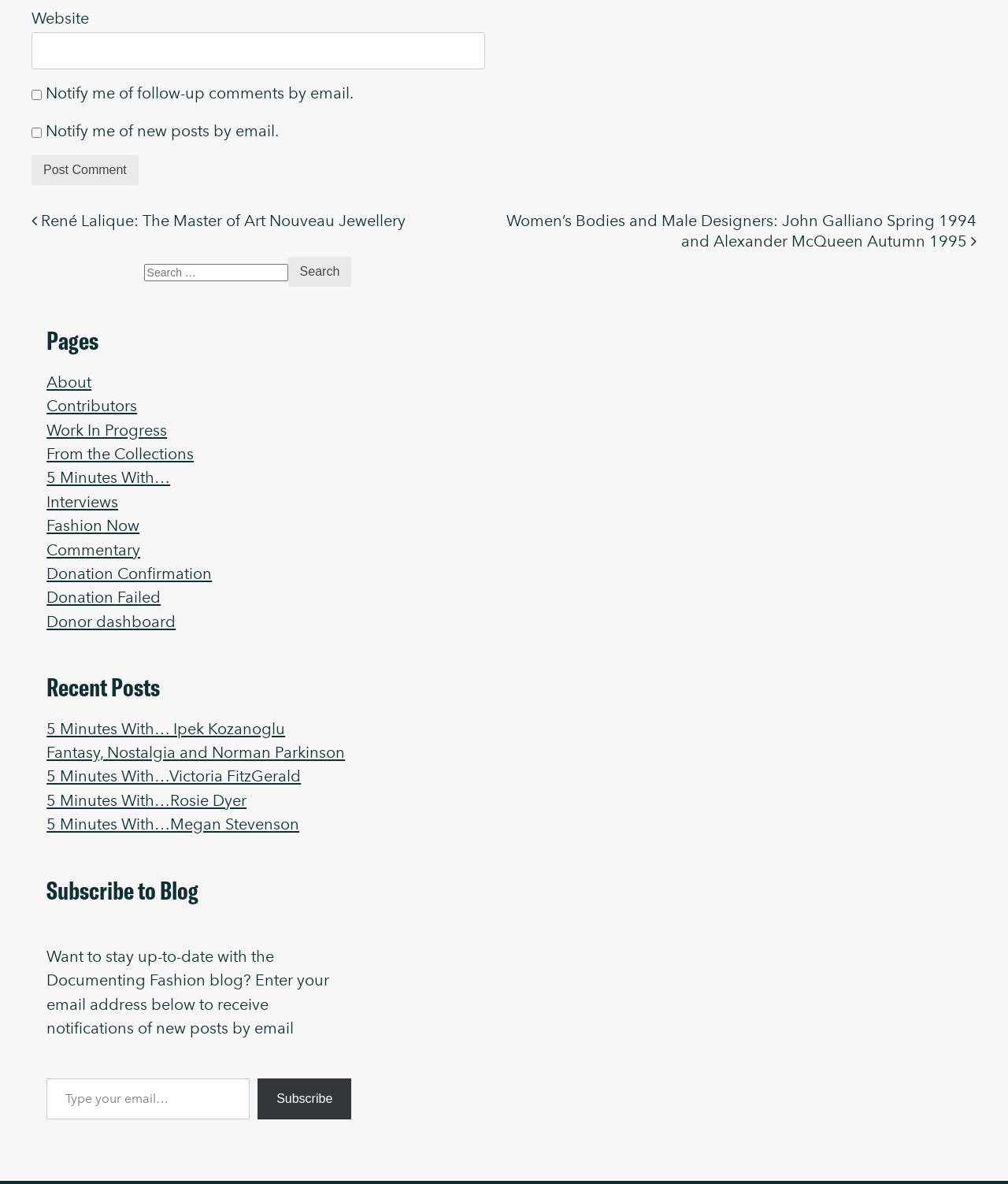Please identify the bounding box coordinates of the region to click in order to complete the given instruction: "Read the post about René Lalique". The coordinates should be four float numbers between 0 and 1, i.e., [left, top, right, bottom].

[0.031, 0.178, 0.402, 0.194]